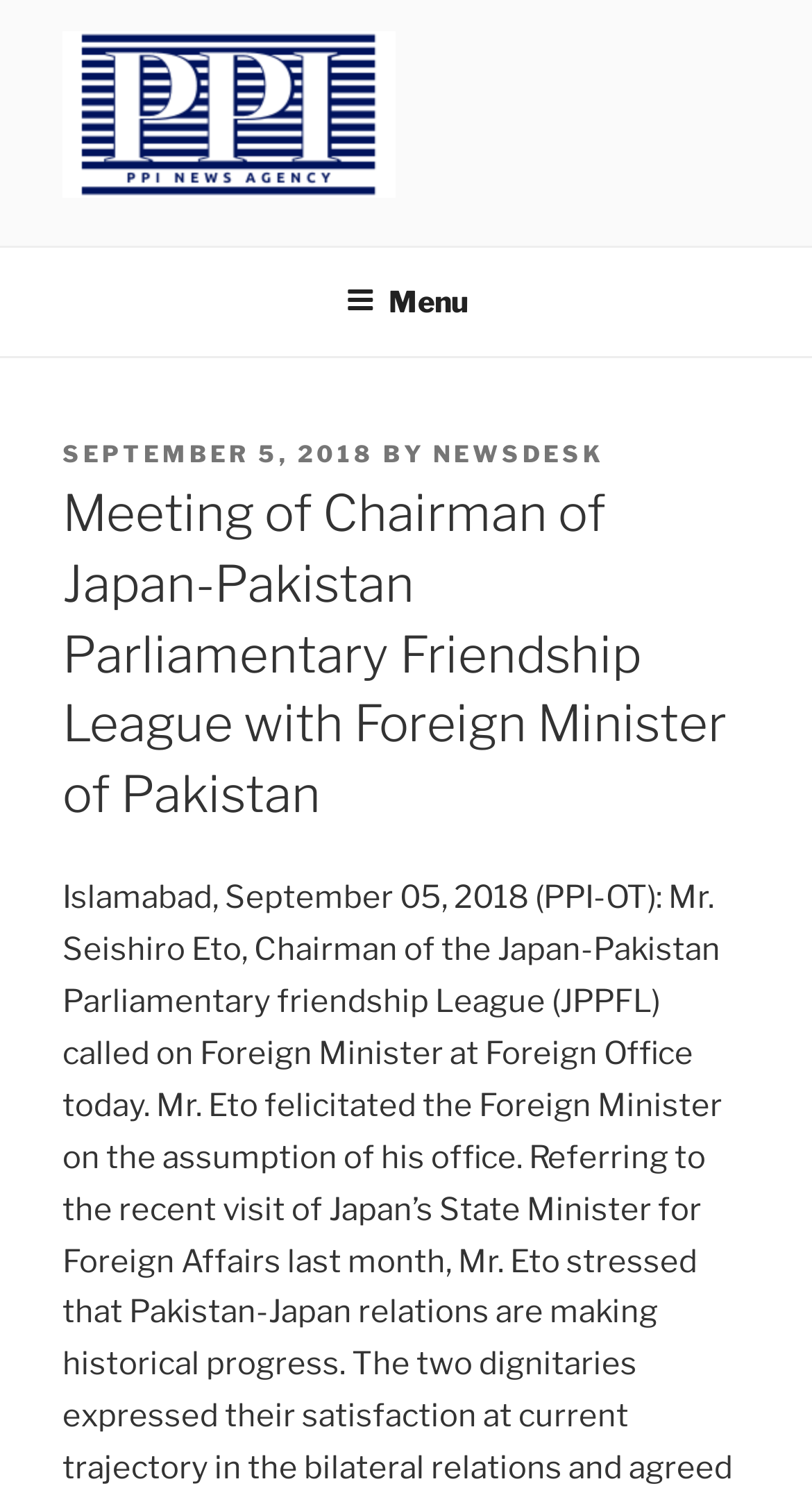Extract the bounding box coordinates of the UI element described by: "PPI News Agency". The coordinates should include four float numbers ranging from 0 to 1, e.g., [left, top, right, bottom].

[0.077, 0.143, 0.748, 0.183]